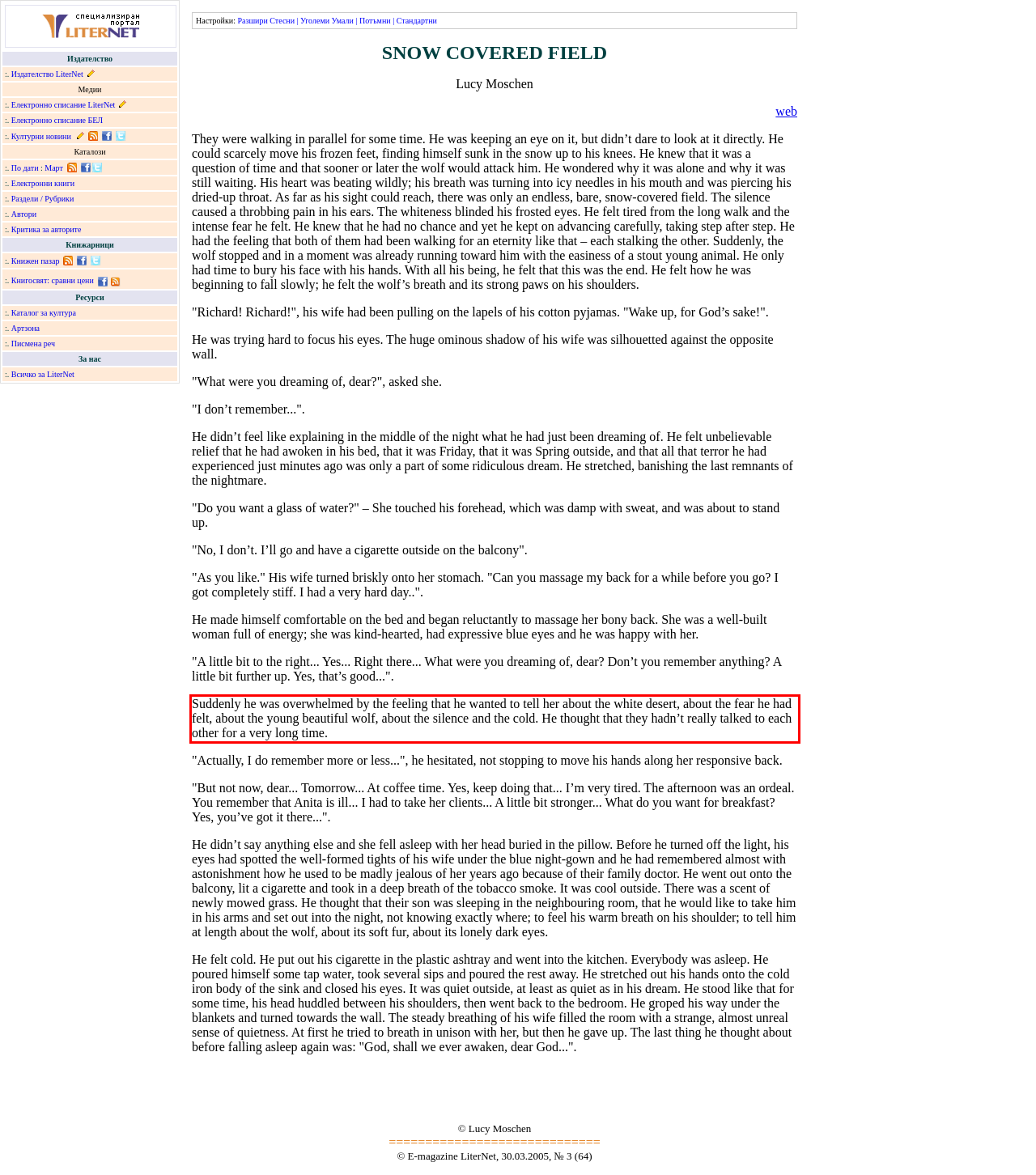You are given a screenshot of a webpage with a UI element highlighted by a red bounding box. Please perform OCR on the text content within this red bounding box.

Suddenly he was overwhelmed by the feeling that he wanted to tell her about the white desert, about the fear he had felt, about the young beautiful wolf, about the silence and the cold. He thought that they hadn’t really talked to each other for a very long time.